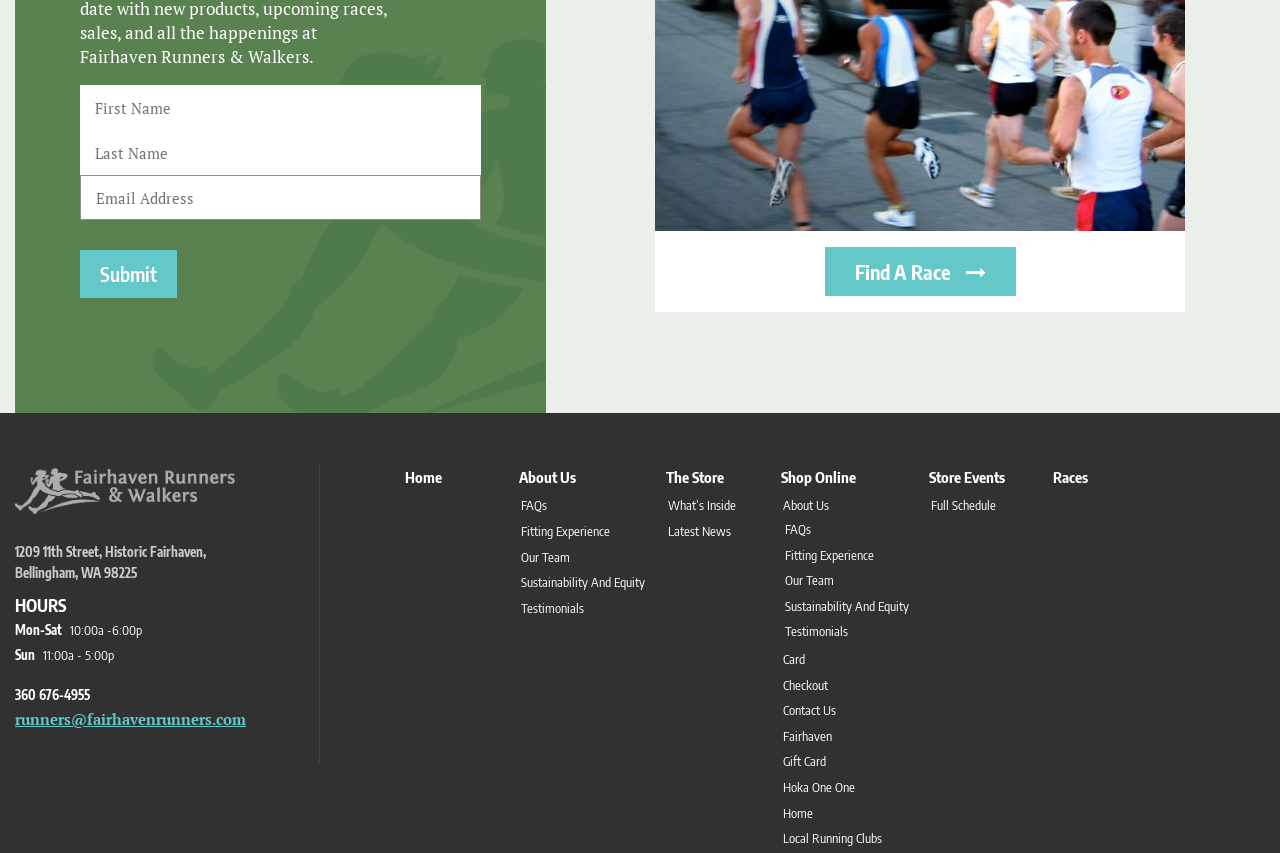Determine the bounding box coordinates of the clickable element necessary to fulfill the instruction: "Find a race". Provide the coordinates as four float numbers within the 0 to 1 range, i.e., [left, top, right, bottom].

[0.644, 0.29, 0.793, 0.347]